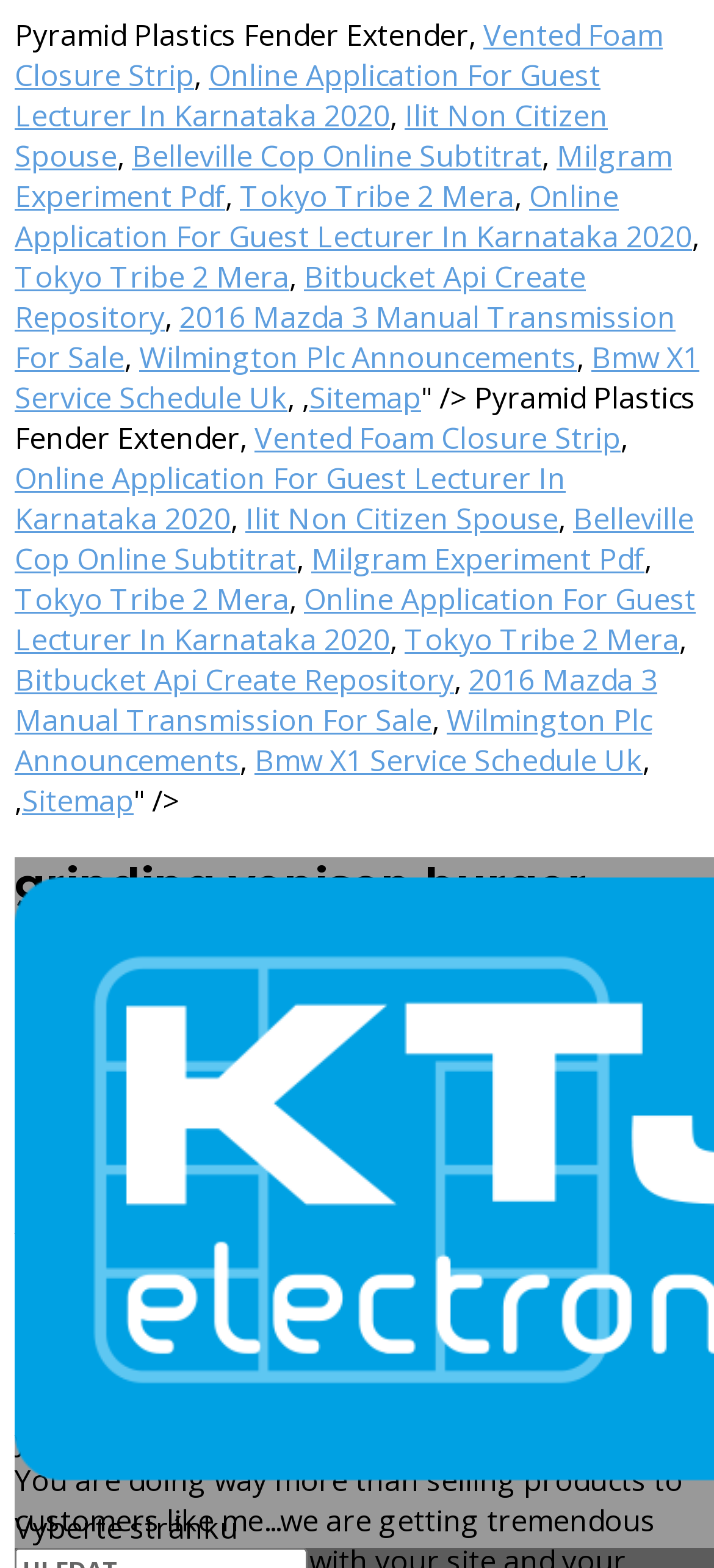Please mark the clickable region by giving the bounding box coordinates needed to complete this instruction: "Check Sitemap".

[0.433, 0.241, 0.59, 0.266]